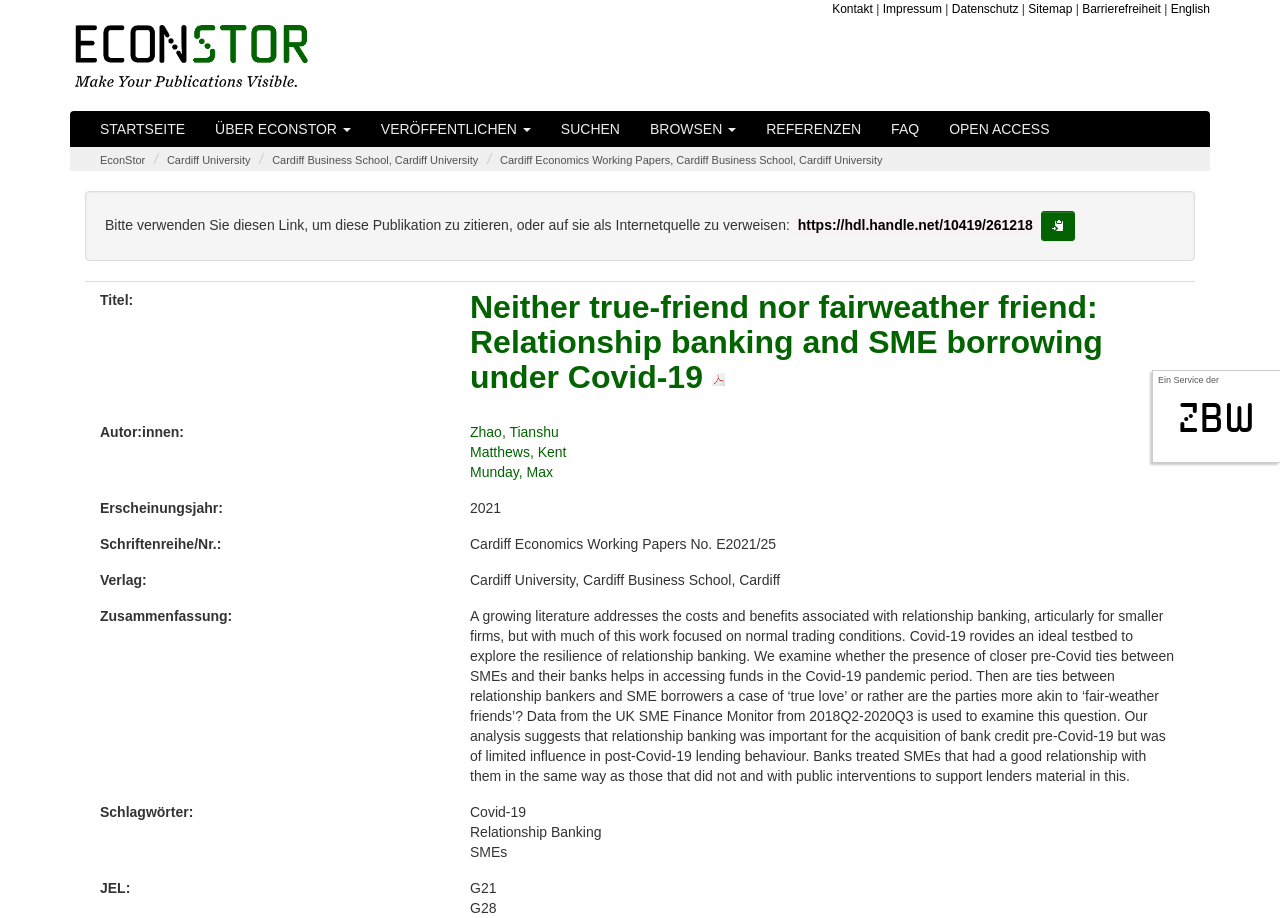What is the publication year of the paper?
Based on the screenshot, answer the question with a single word or phrase.

2021